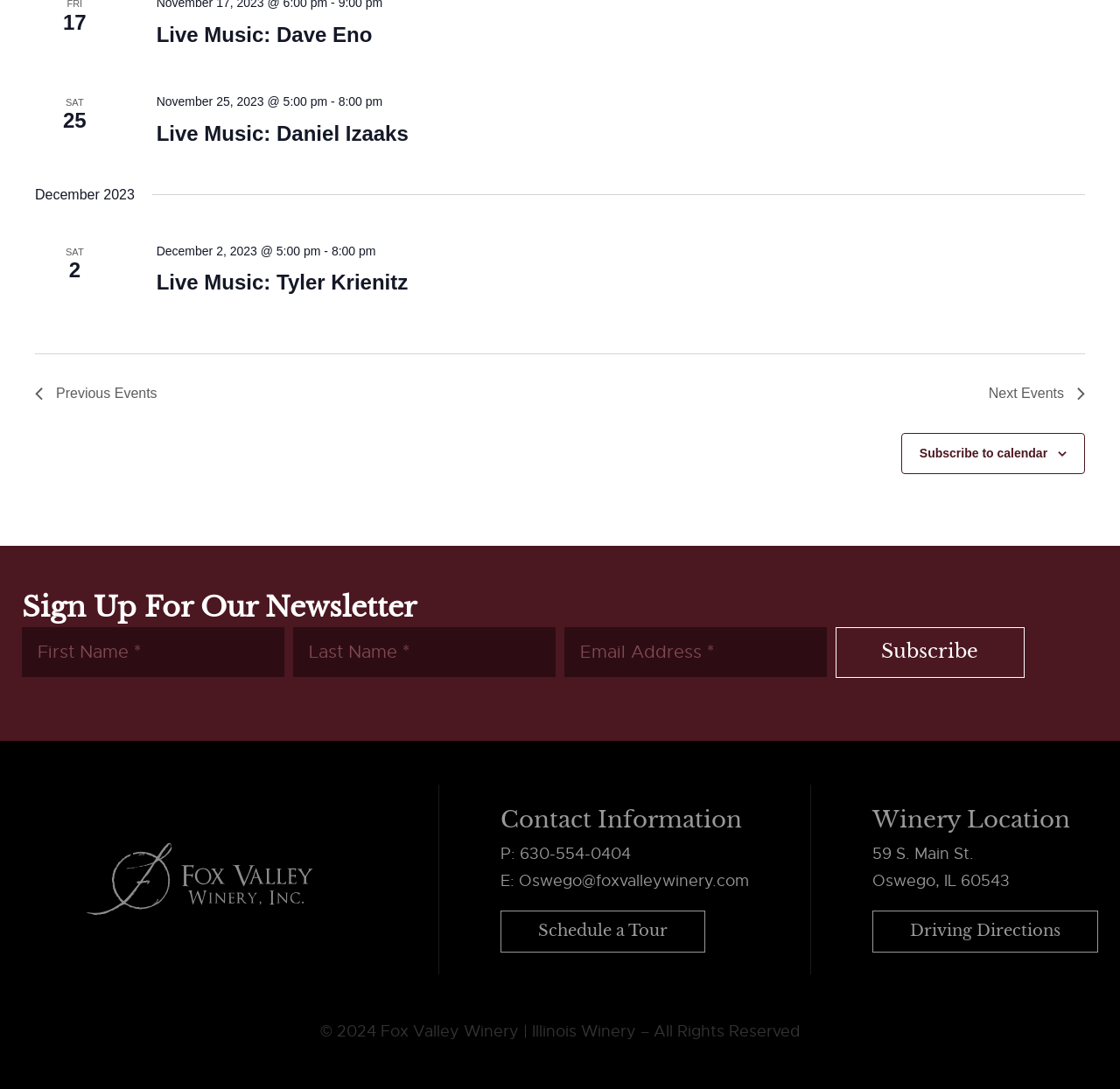Respond to the following question using a concise word or phrase: 
How many newsletter subscription fields are there?

3